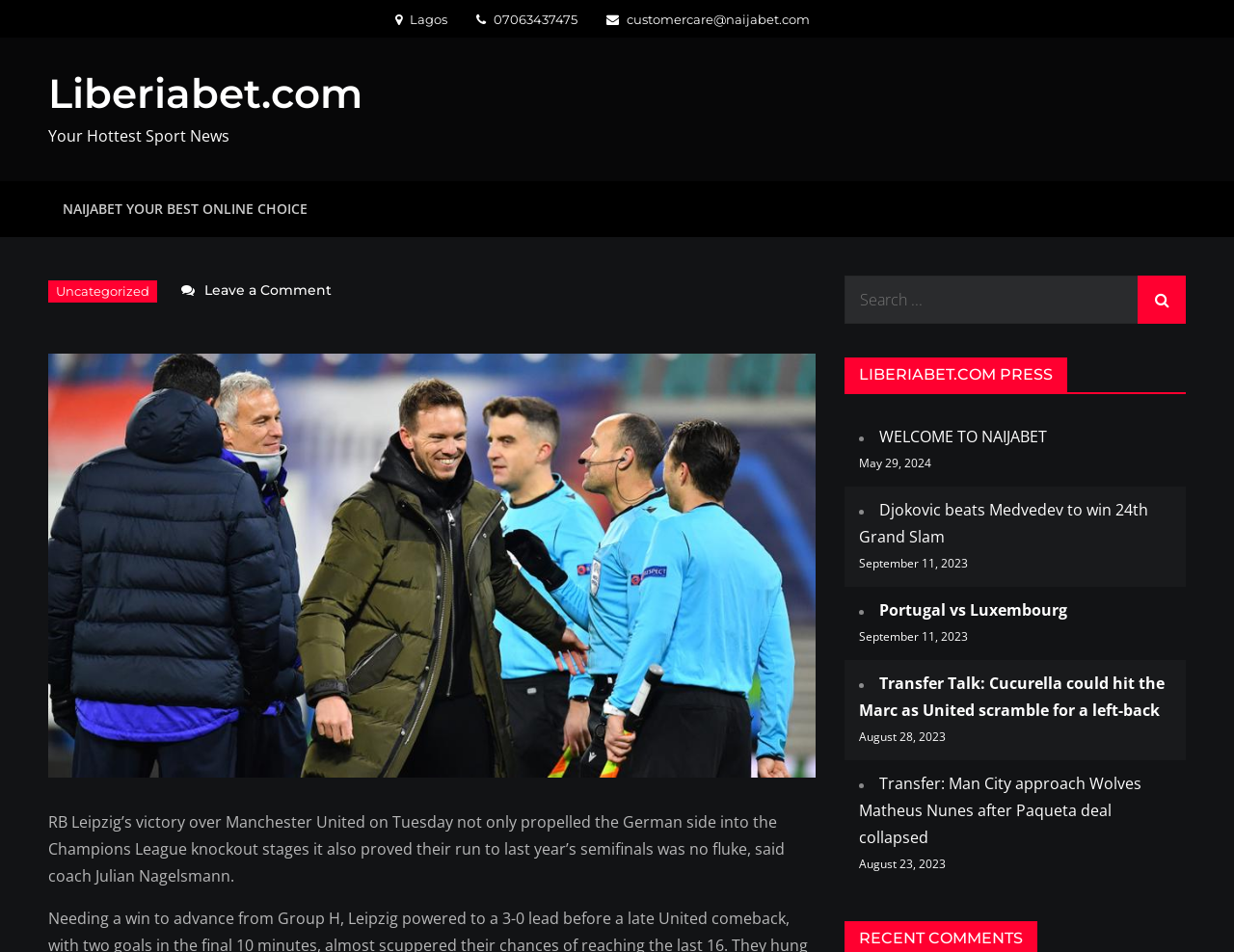Identify the bounding box coordinates of the region that should be clicked to execute the following instruction: "Search for products or brands".

None